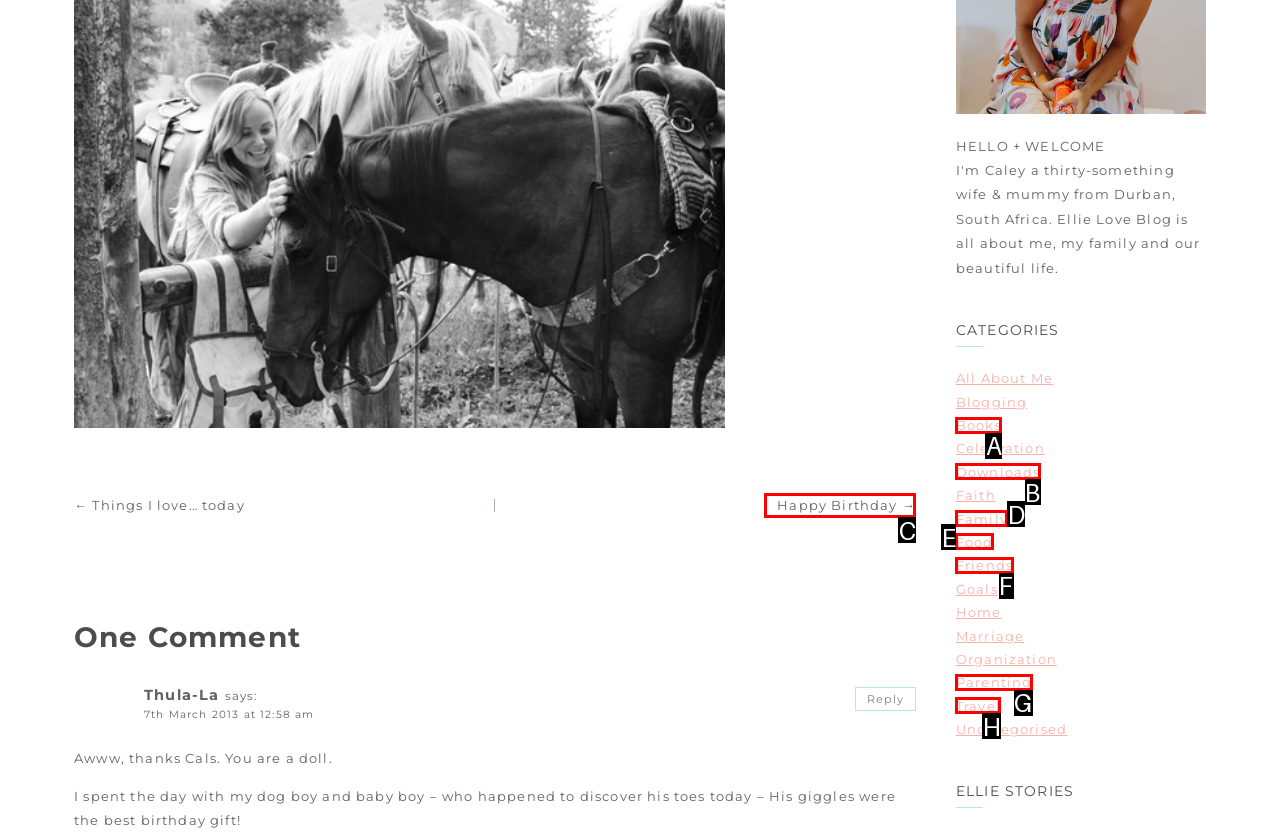Identify the letter that best matches this UI element description: Happy Birthday →
Answer with the letter from the given options.

C